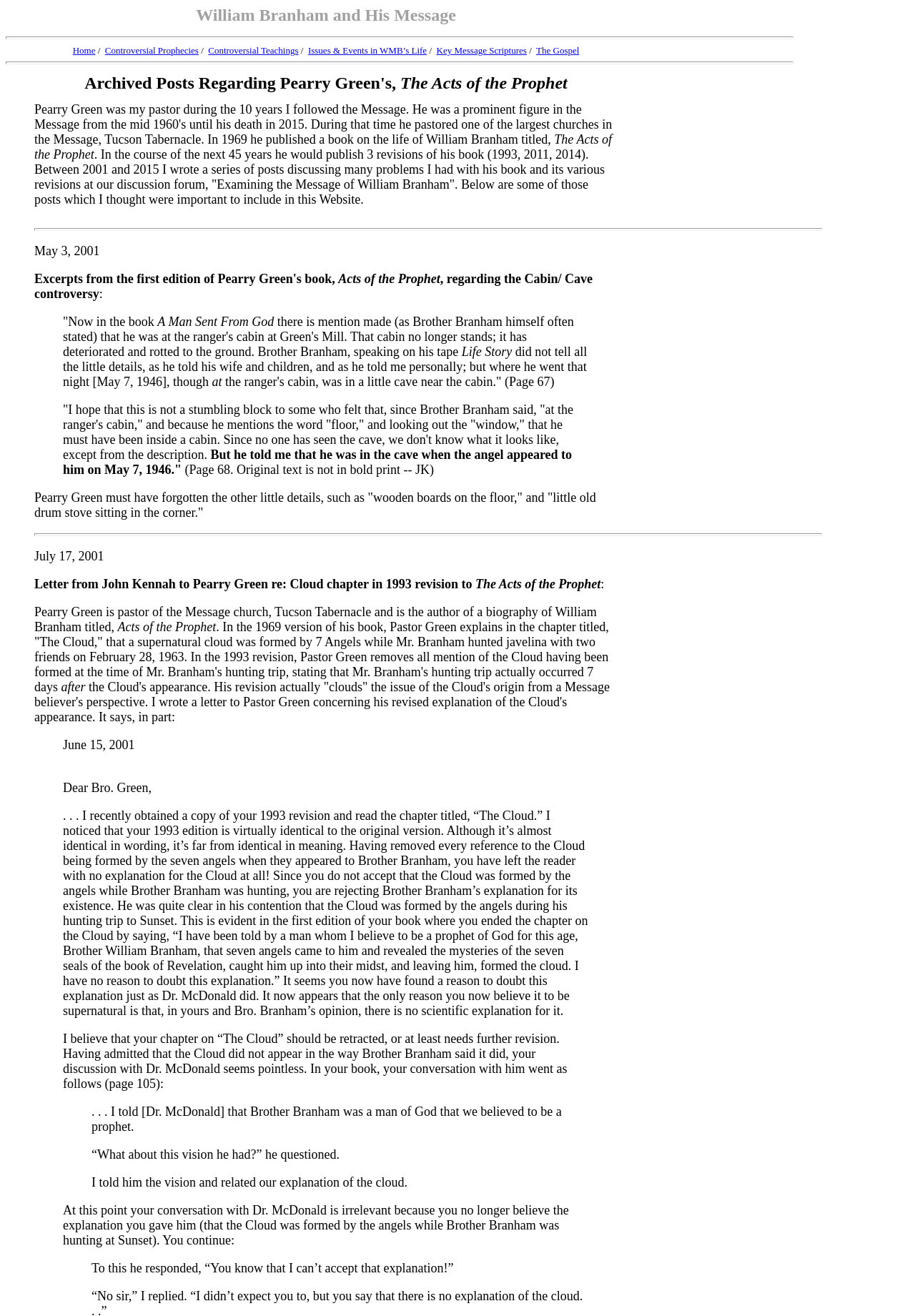Provide a brief response in the form of a single word or phrase:
What is the name of the prophet mentioned on this webpage?

William Branham